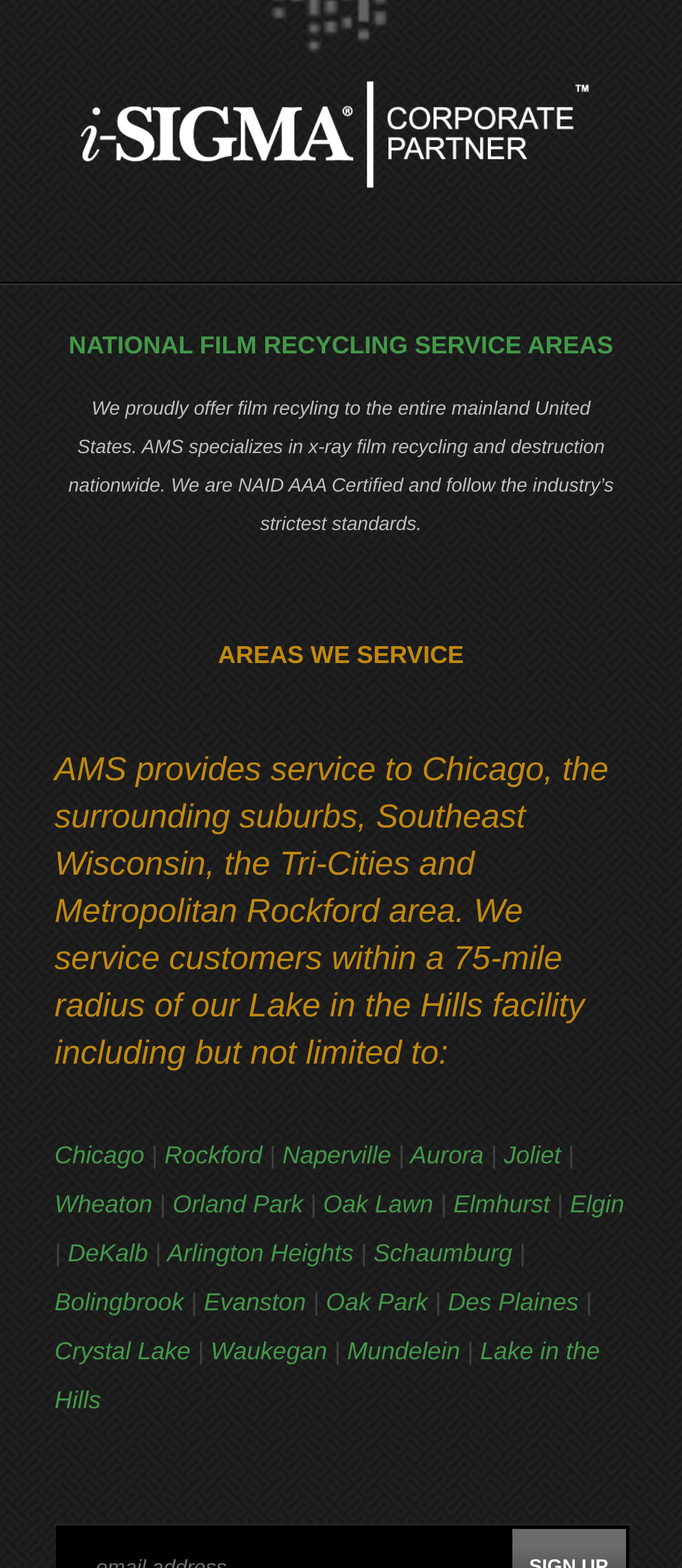What is the company's certification?
Answer the question based on the image using a single word or a brief phrase.

NAID AAA Certified